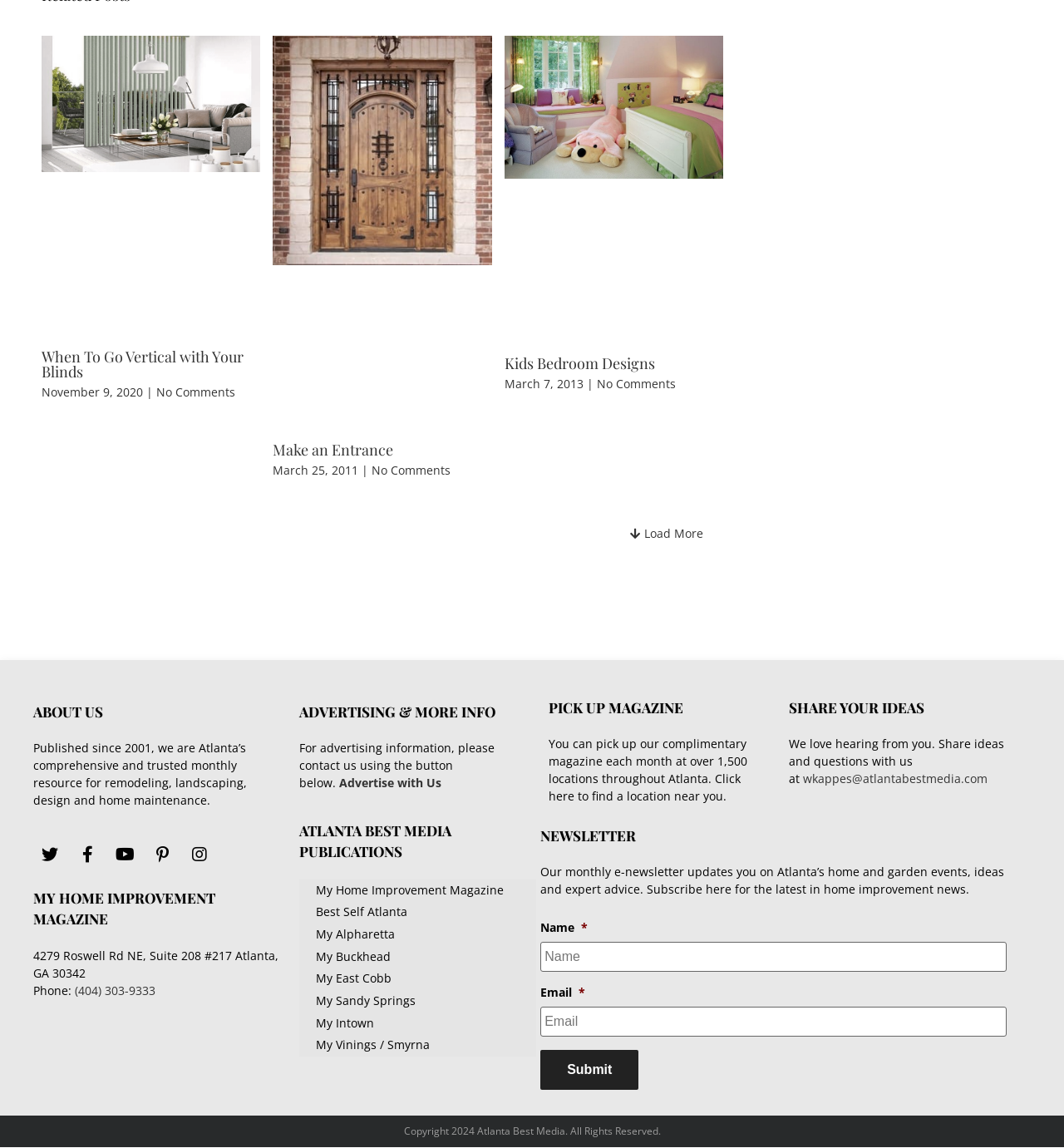Bounding box coordinates should be in the format (top-left x, top-left y, bottom-right x, bottom-right y) and all values should be floating point numbers between 0 and 1. Determine the bounding box coordinate for the UI element described as: Twitter

[0.031, 0.73, 0.062, 0.759]